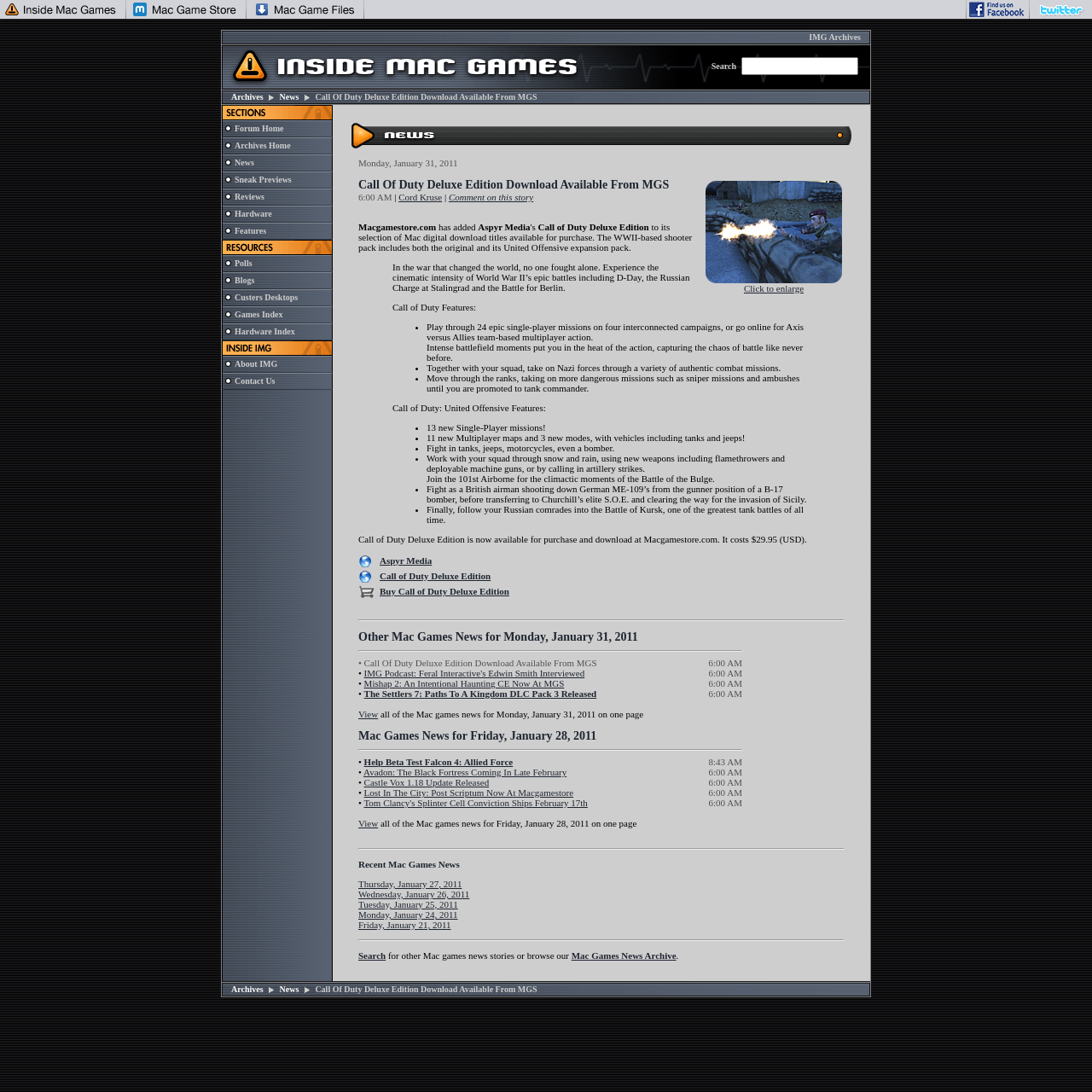Find the bounding box coordinates of the area to click in order to follow the instruction: "View Call Of Duty Deluxe Edition Download news".

[0.287, 0.084, 0.492, 0.093]